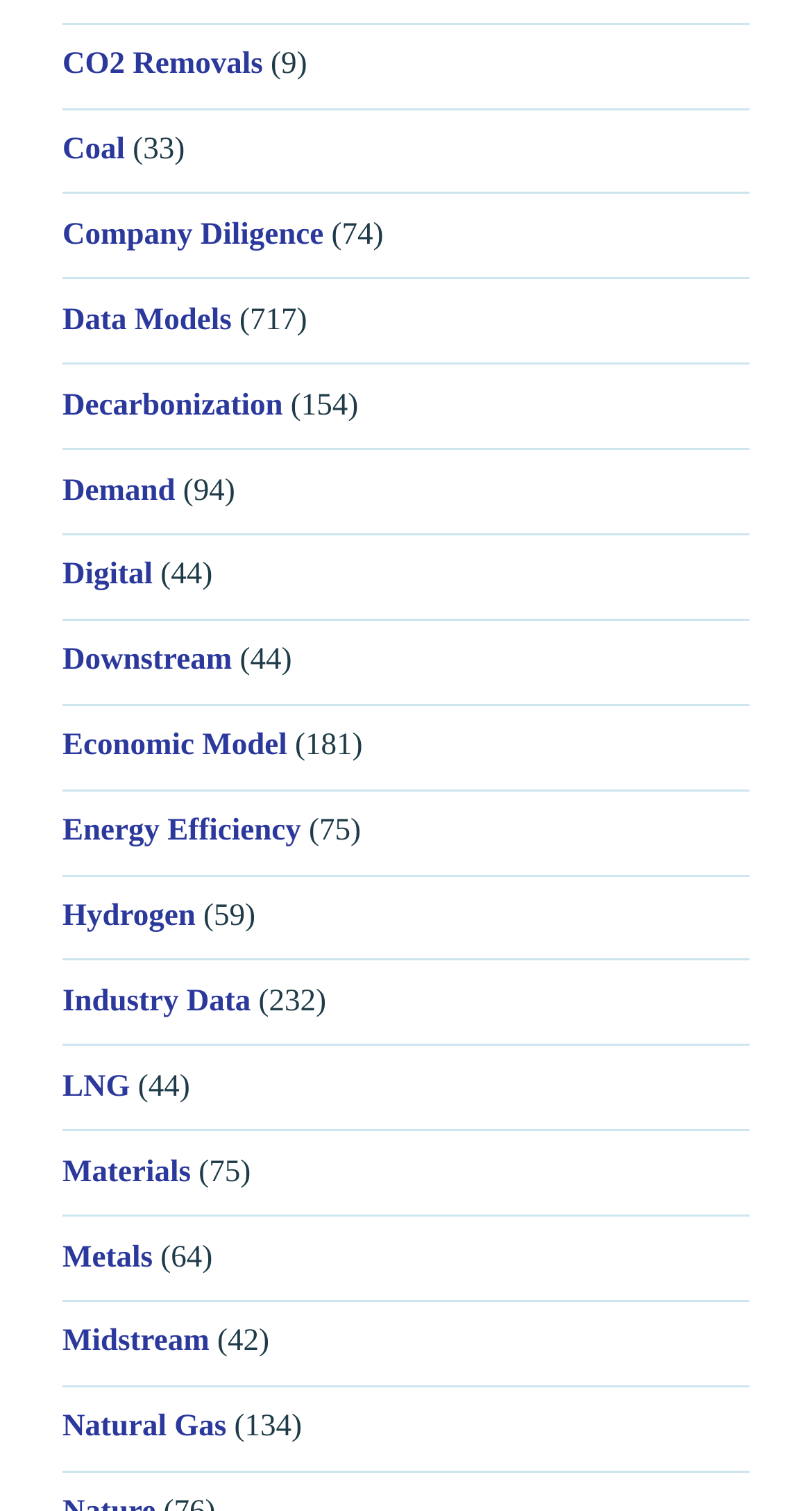Pinpoint the bounding box coordinates of the clickable element to carry out the following instruction: "Contact the team."

None